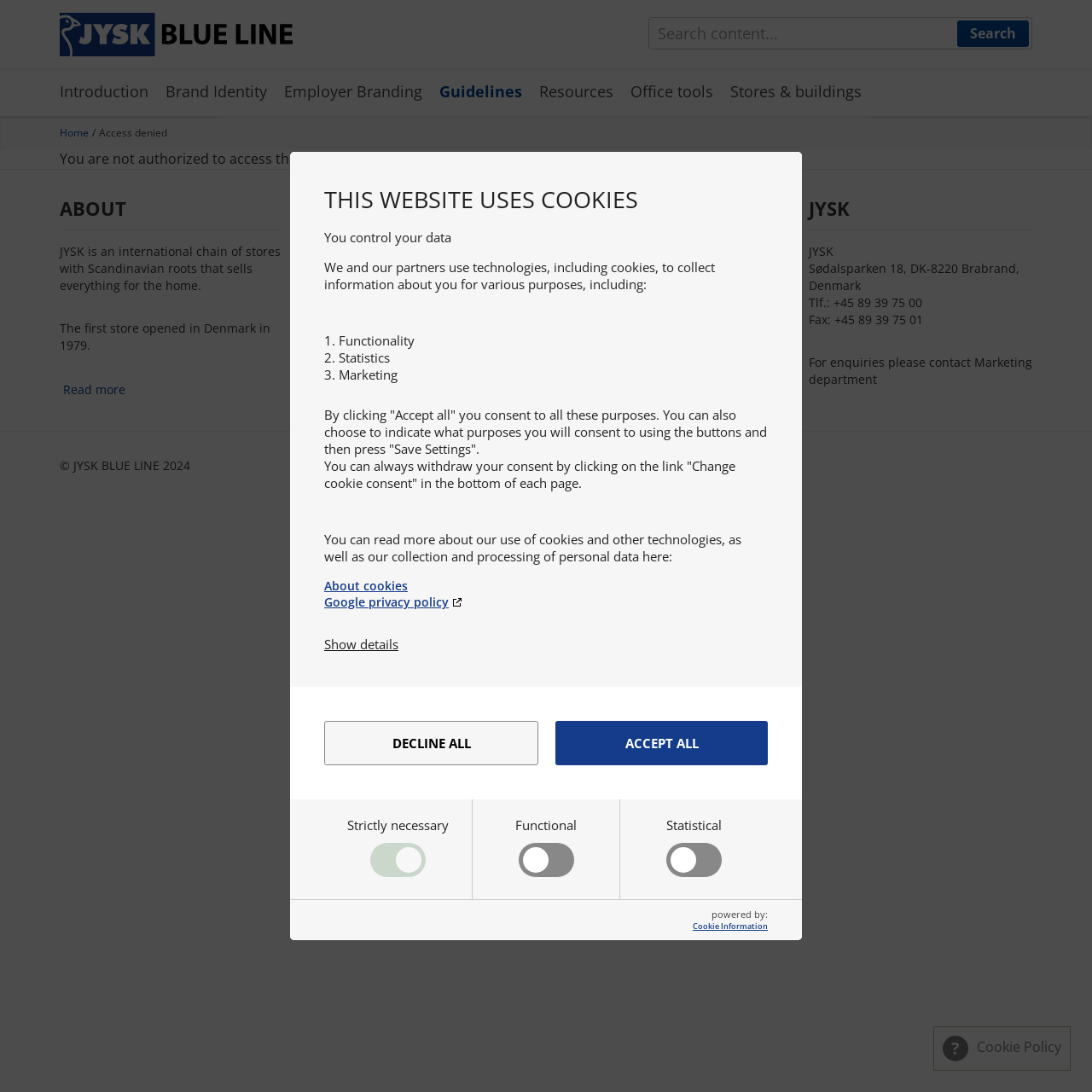What is the phone number of the company?
Answer the question with a single word or phrase, referring to the image.

+45 89 39 75 00